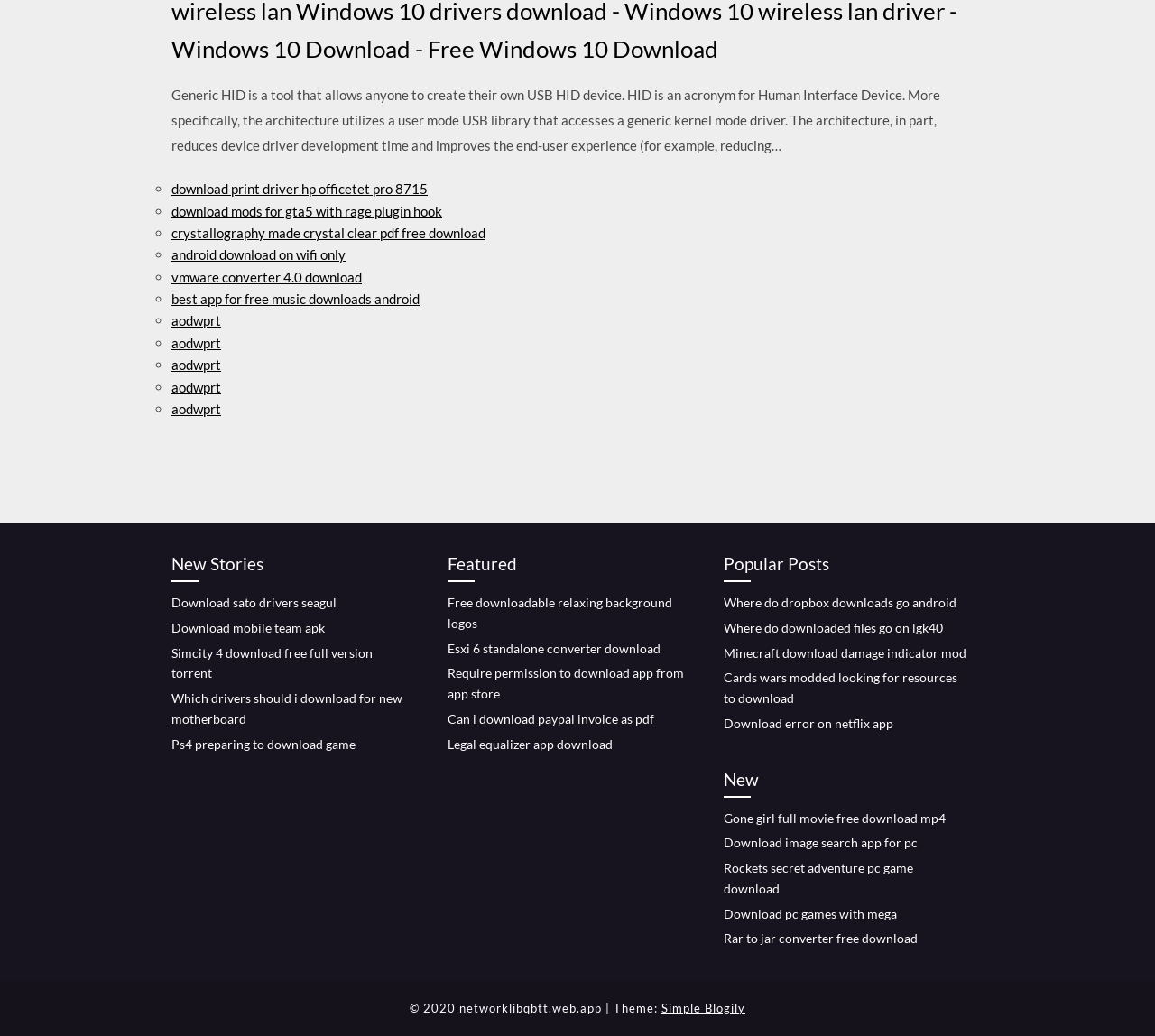What type of content is available on this webpage?
Can you give a detailed and elaborate answer to the question?

The webpage contains various links to download different software, games, and tutorials, along with some descriptive text, indicating that the webpage is focused on providing resources for downloading and learning.